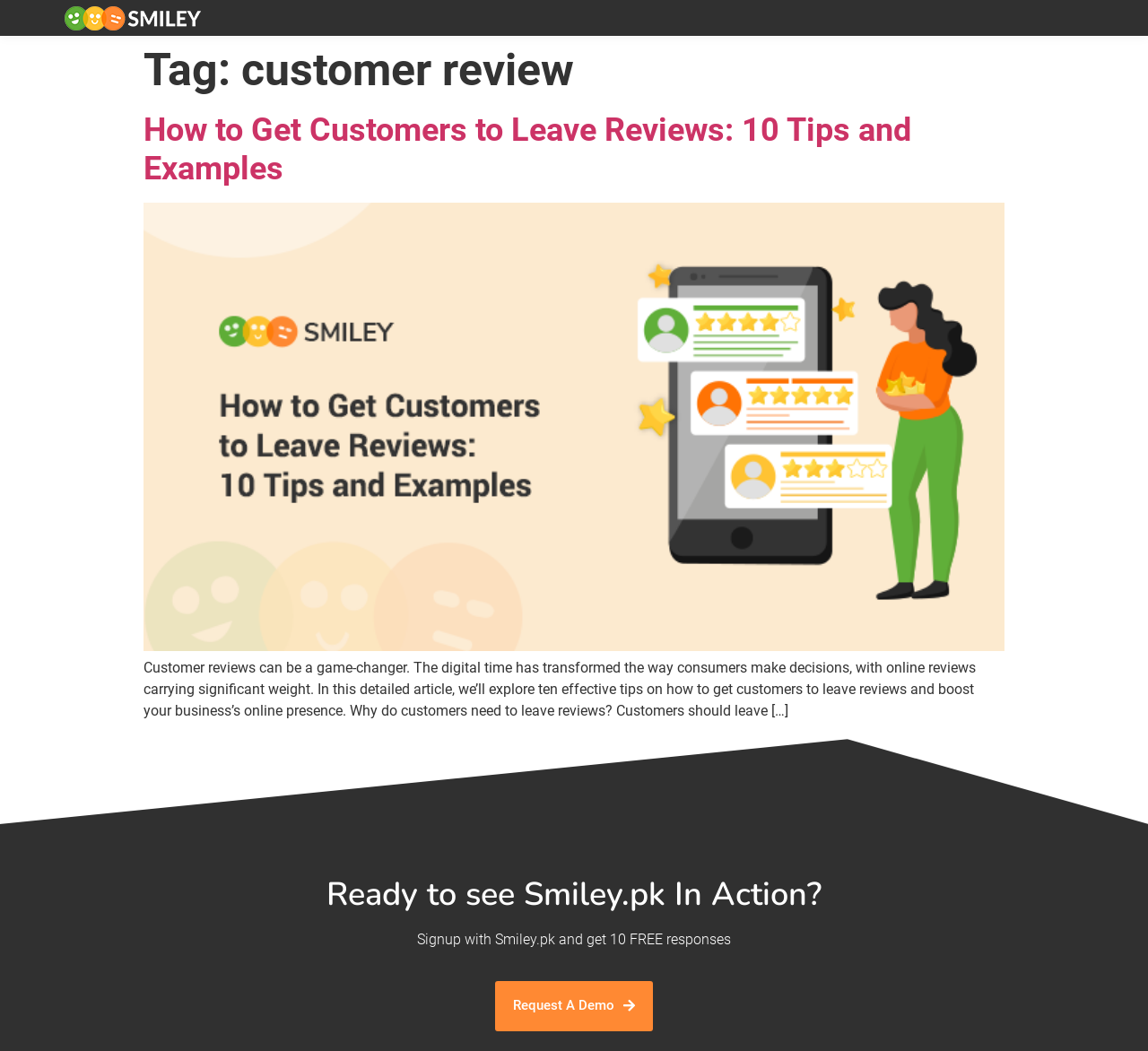Produce a meticulous description of the webpage.

The webpage is about customer reviews, specifically providing tips and examples on how to get customers to leave reviews. At the top left corner, there is a Smiley app logo, which is a clickable link. Below the logo, there is a main section that takes up most of the page. 

In the main section, there is a header that displays the tag "customer review" in a prominent font. Underneath the header, there is an article section that contains a heading "How to Get Customers to Leave Reviews: 10 Tips and Examples". This heading is a clickable link, and there is also a smaller image of the same title below it. 

The article section also contains a block of text that summarizes the importance of customer reviews in the digital age and how they can boost a business's online presence. The text is quite lengthy and provides a detailed overview of the topic.

Near the bottom of the page, there is a heading that asks "Ready to see Smiley.pk In Action?" followed by a promotional text that encourages users to sign up with Smiley.pk to get 10 free responses. Next to the promotional text, there is a "Request A Demo" button.